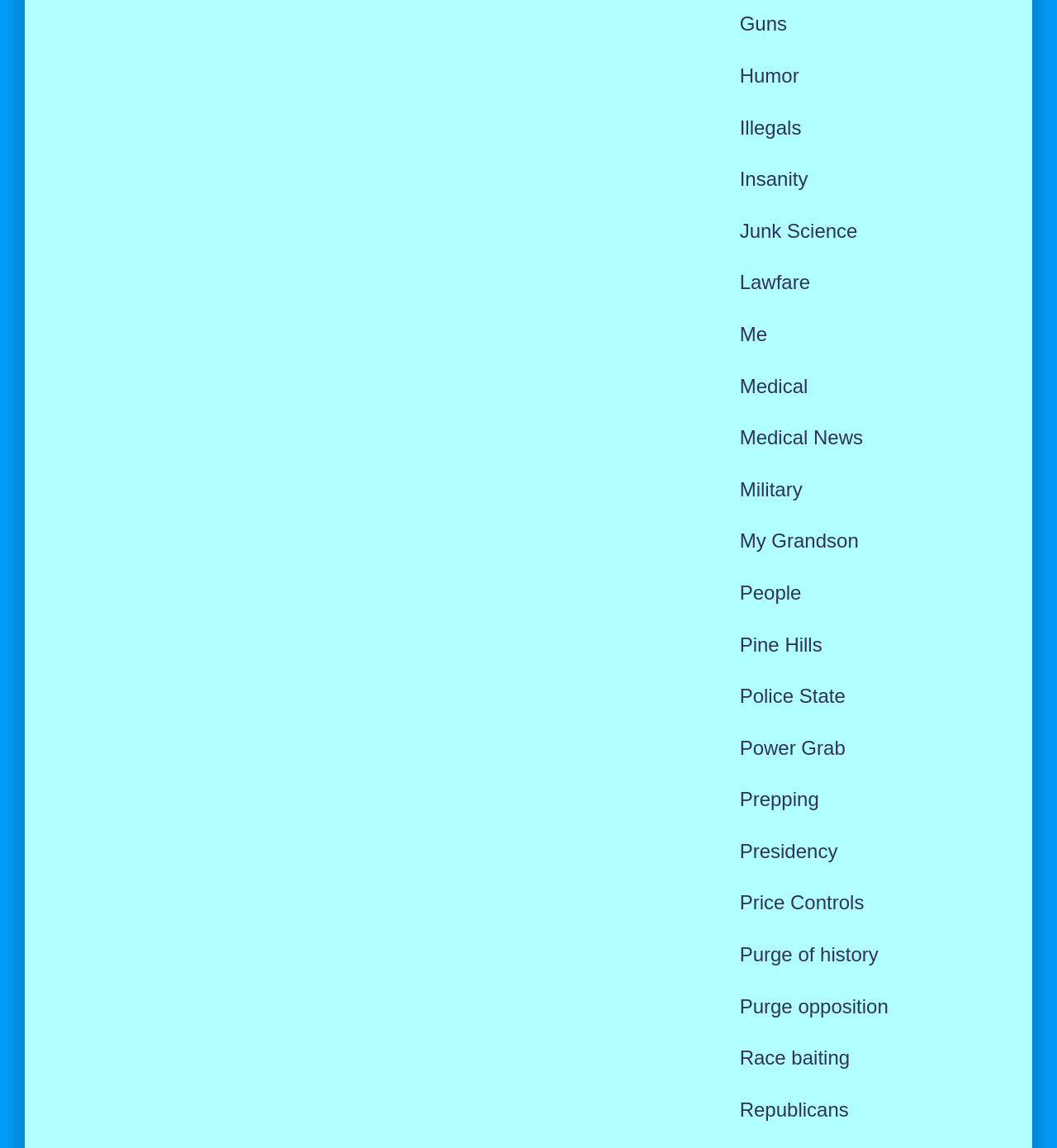What is the first link on the webpage?
Based on the image content, provide your answer in one word or a short phrase.

Guns